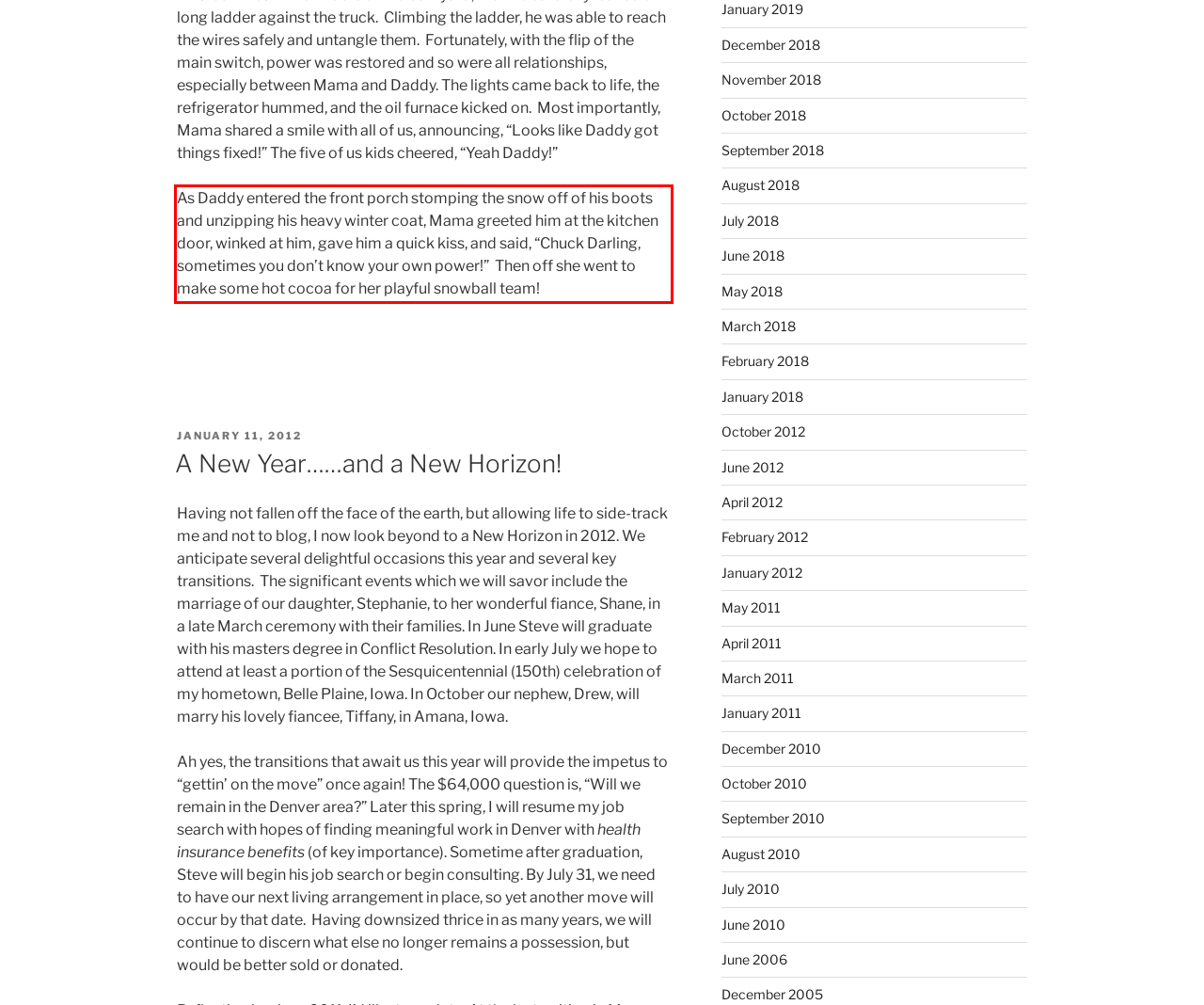Inspect the webpage screenshot that has a red bounding box and use OCR technology to read and display the text inside the red bounding box.

As Daddy entered the front porch stomping the snow off of his boots and unzipping his heavy winter coat, Mama greeted him at the kitchen door, winked at him, gave him a quick kiss, and said, “Chuck Darling, sometimes you don’t know your own power!” Then off she went to make some hot cocoa for her playful snowball team!